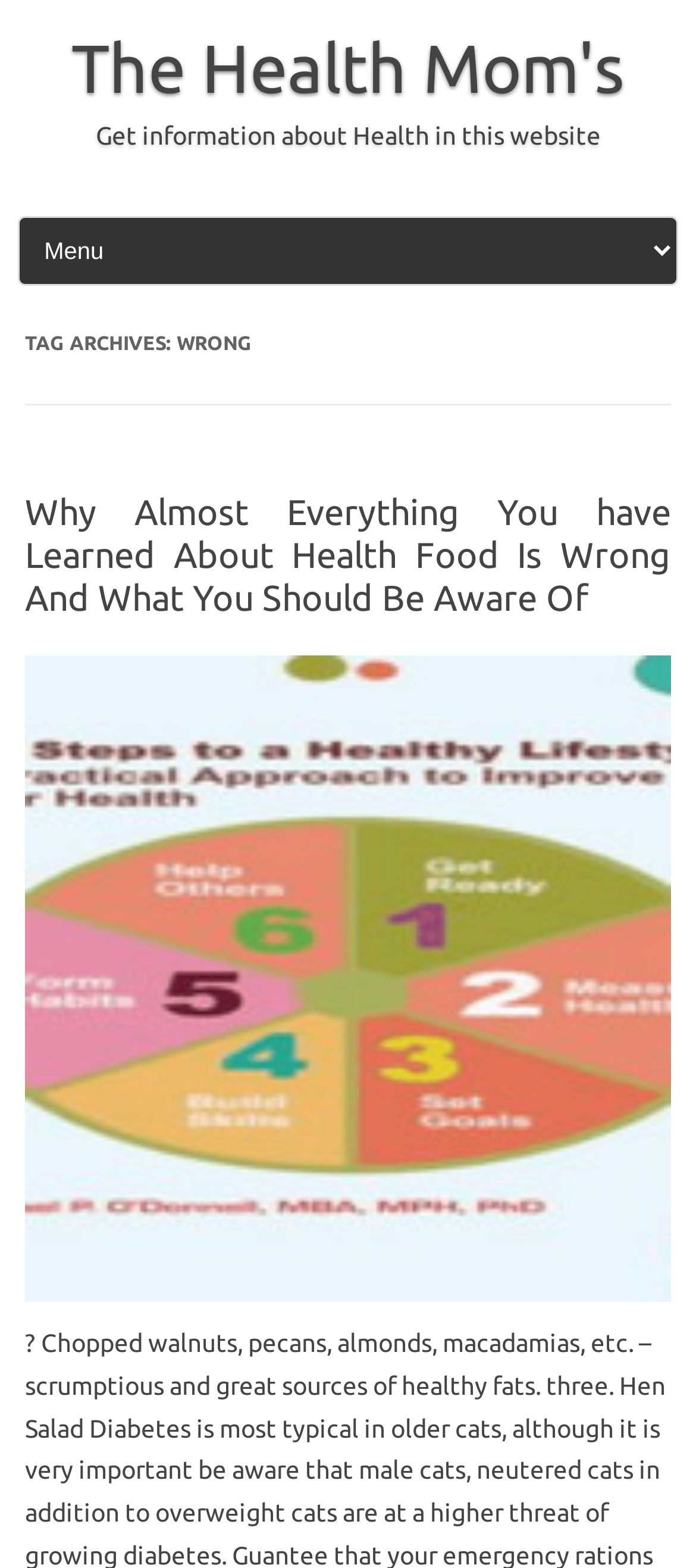Provide a one-word or short-phrase answer to the question:
Is the combobox expanded?

No